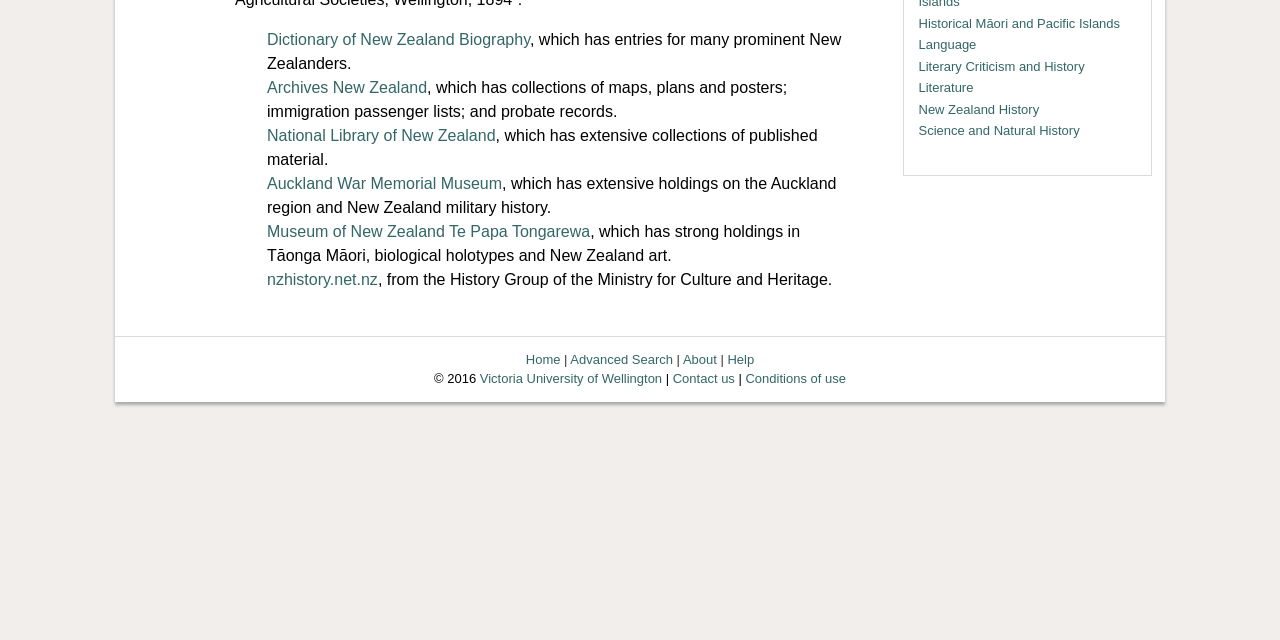Identify the bounding box of the HTML element described as: "Science and Natural History".

[0.718, 0.193, 0.843, 0.216]